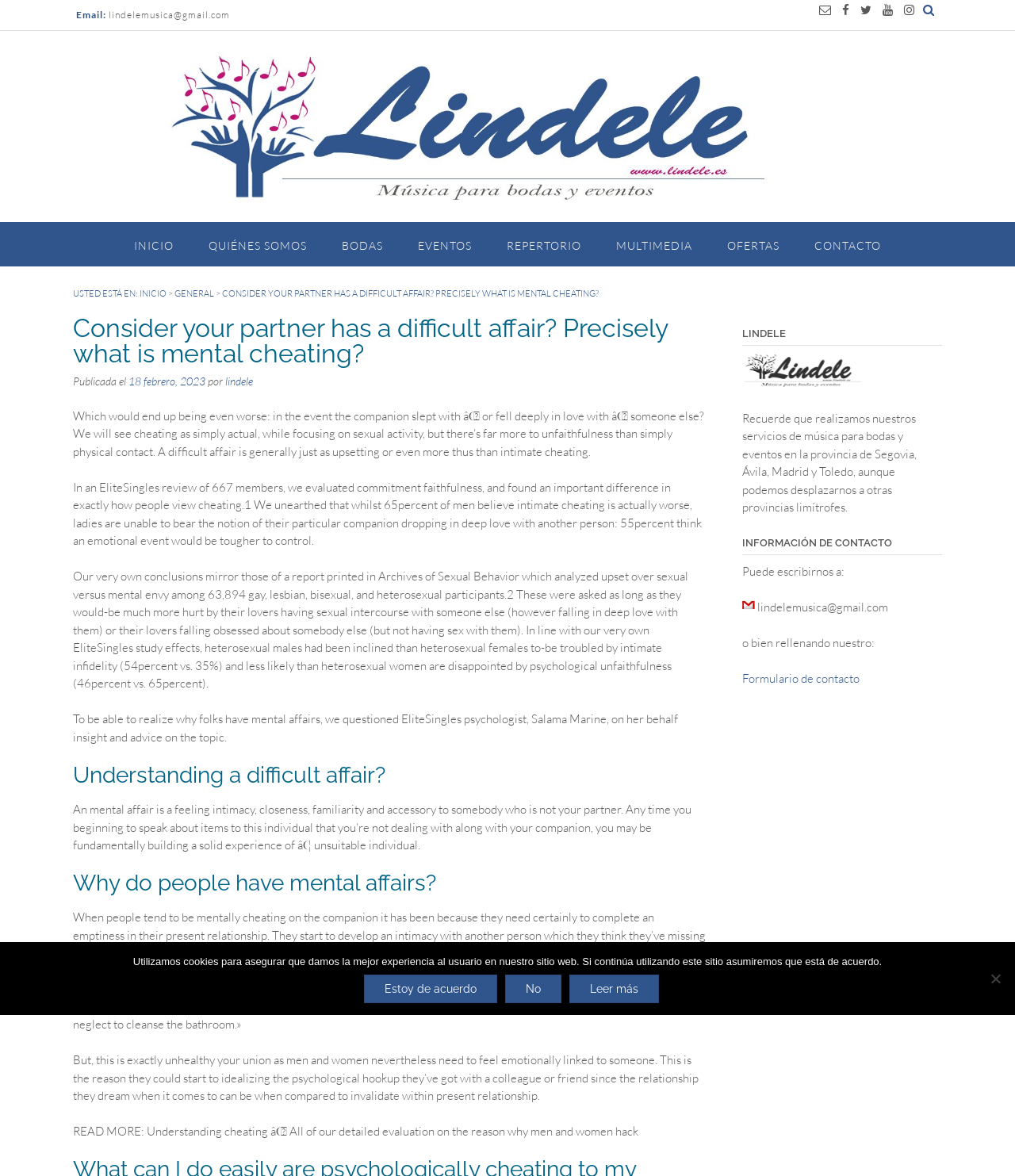What is the email address to contact Lindele música?
Based on the image, answer the question in a detailed manner.

I found the email address by looking at the contact information section, where it says 'Puede escribirnos a:' and then displays the email address 'lindelemusica@gmail.com'.